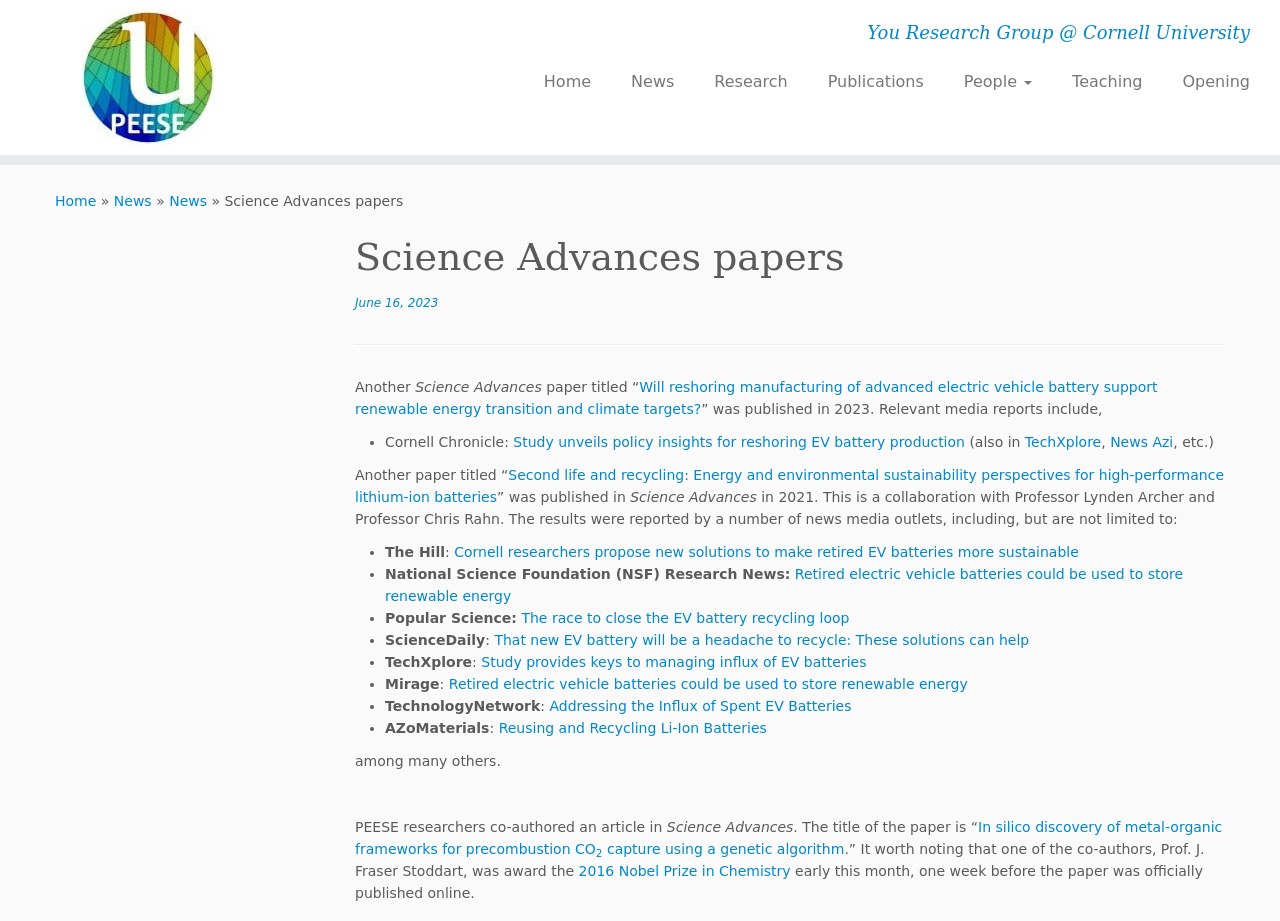Determine the bounding box coordinates of the section to be clicked to follow the instruction: "Click the link to Fengqi You's research group". The coordinates should be given as four float numbers between 0 and 1, formatted as [left, top, right, bottom].

[0.0, 0.011, 0.231, 0.157]